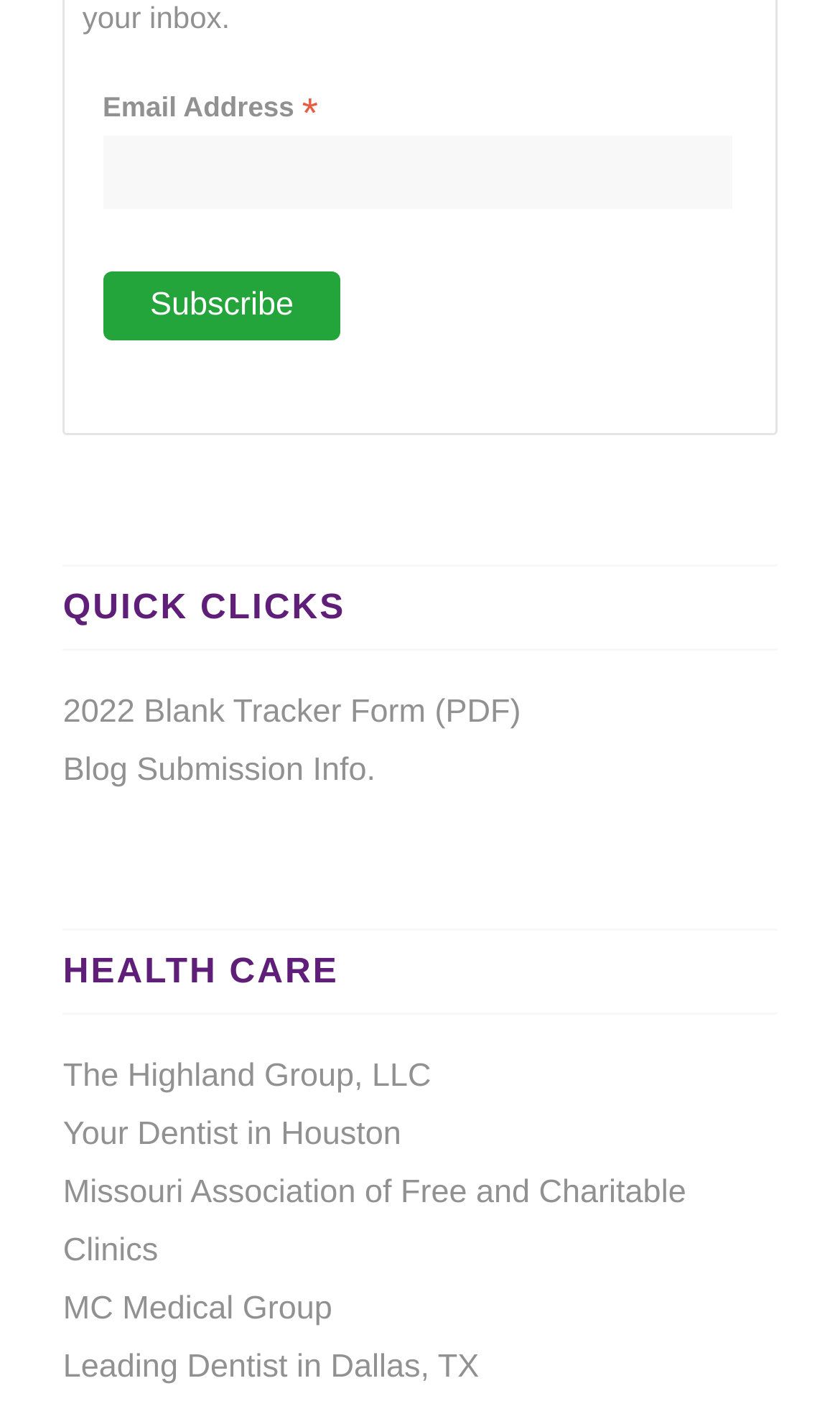How many links are under the 'HEALTH CARE' heading?
Using the details from the image, give an elaborate explanation to answer the question.

The 'HEALTH CARE' heading is followed by four links, namely 'The Highland Group, LLC', 'Your Dentist in Houston', 'Missouri Association of Free and Charitable Clinics', and 'MC Medical Group', which are all related to health care services.